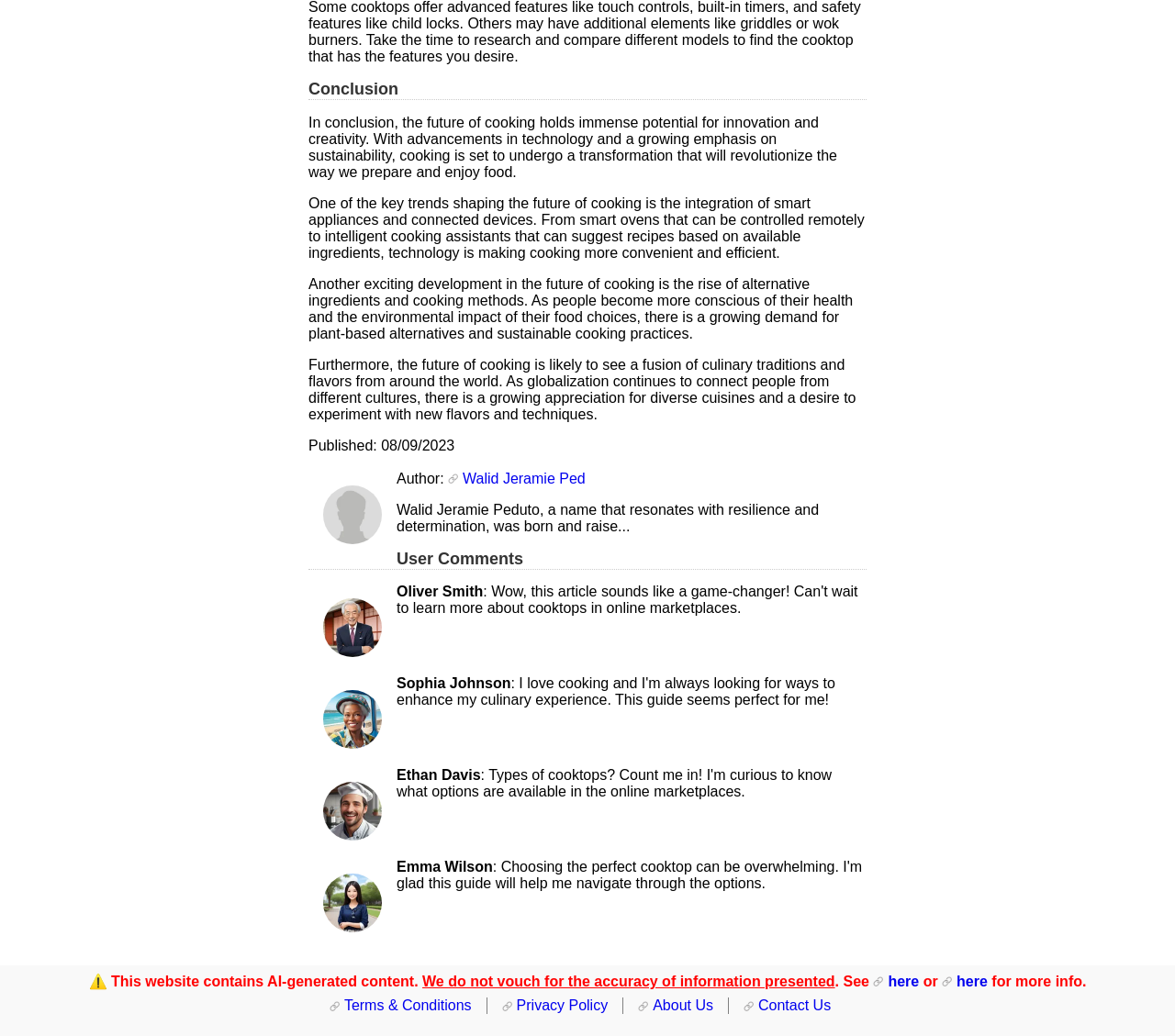Please reply to the following question with a single word or a short phrase:
Who is the author of the article?

Walid Jeramie Ped